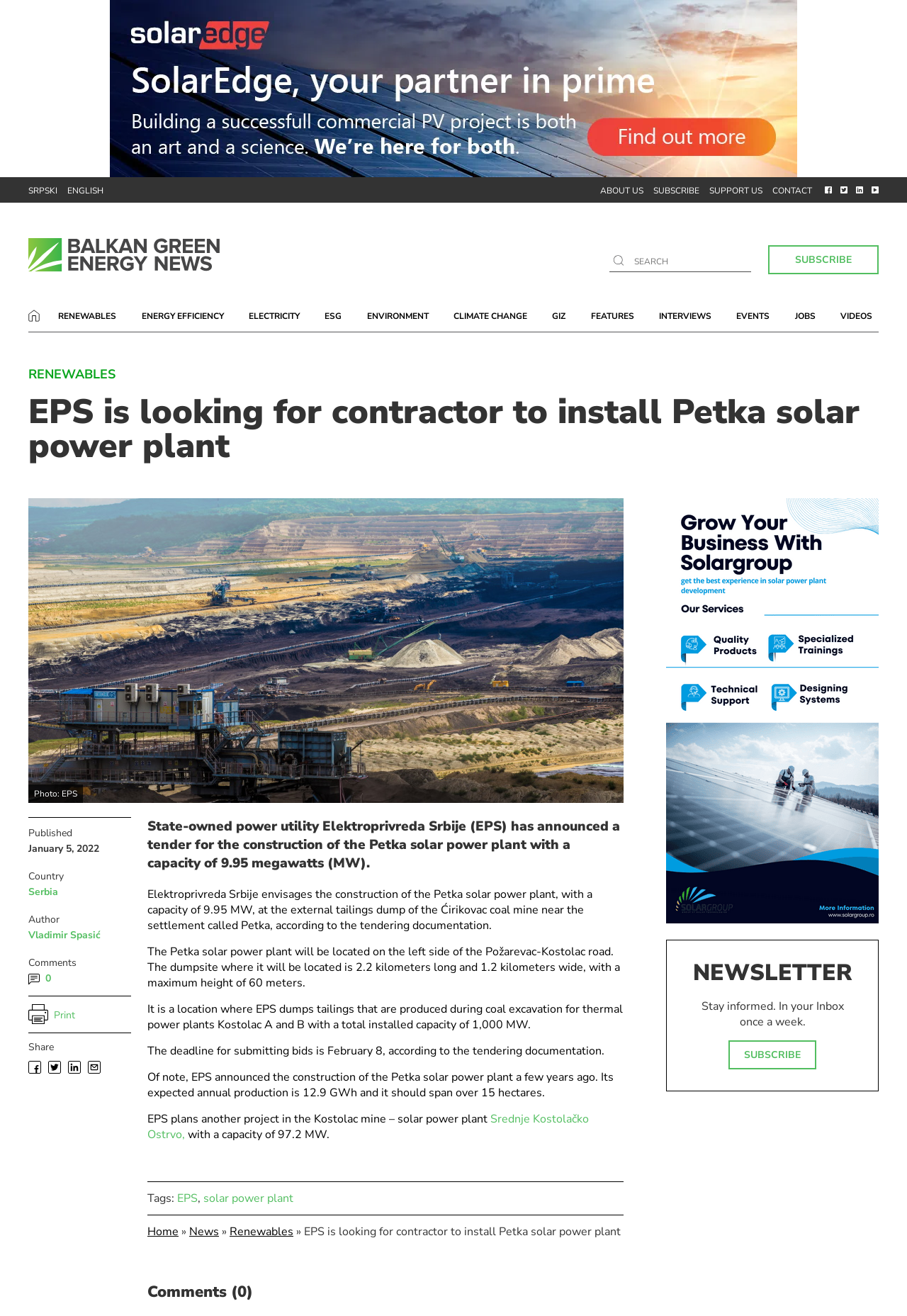What is the capacity of the Petka solar power plant?
Answer the question with detailed information derived from the image.

The answer can be found in the second paragraph of the article, where it is stated that 'State-owned power utility Elektroprivreda Srbije (EPS) has announced a tender for the construction of the Petka solar power plant with a capacity of 9.95 megawatts (MW).'.